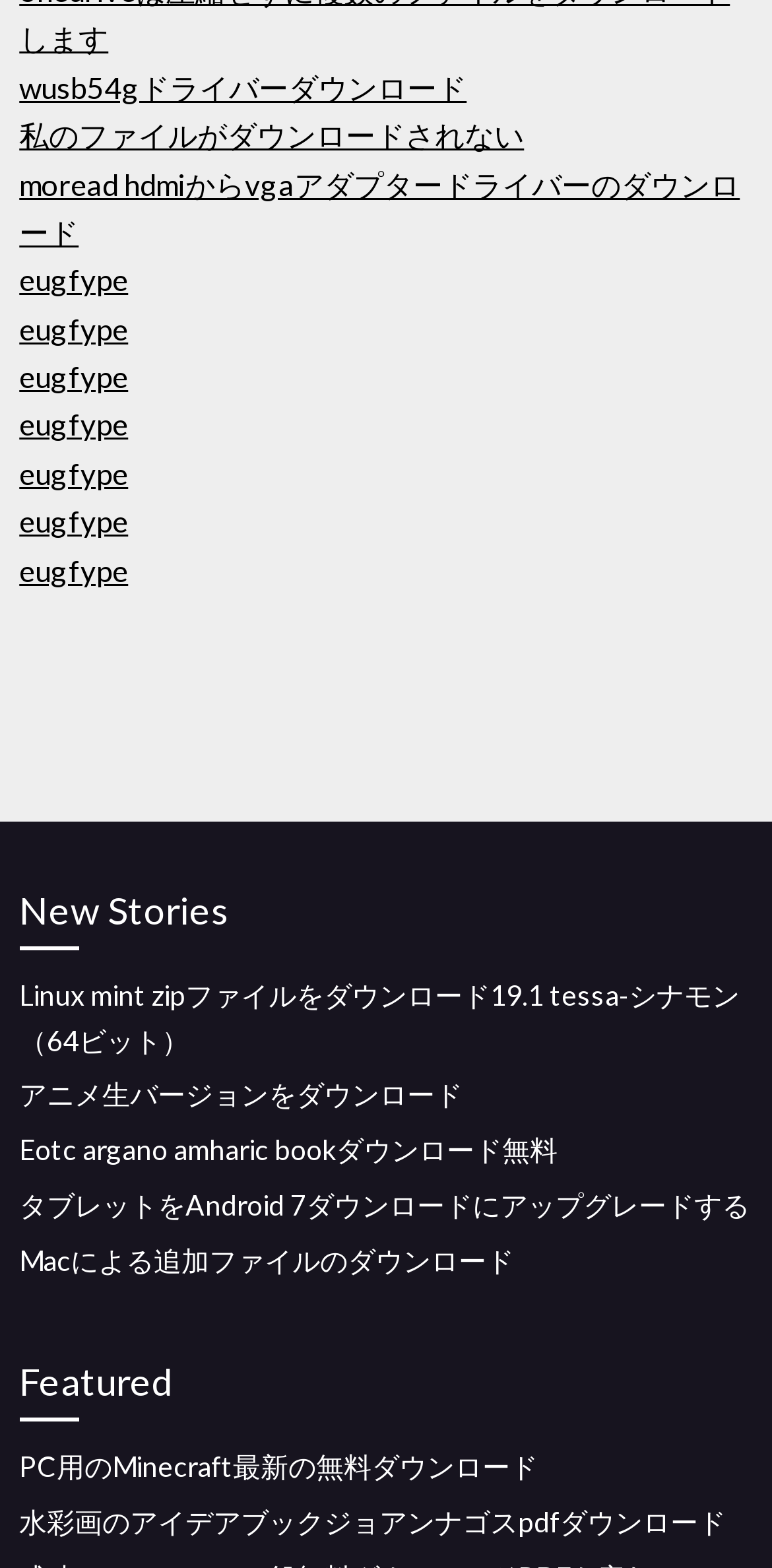From the element description: "タブレットをAndroid 7ダウンロードにアップグレードする", extract the bounding box coordinates of the UI element. The coordinates should be expressed as four float numbers between 0 and 1, in the order [left, top, right, bottom].

[0.025, 0.757, 0.971, 0.779]